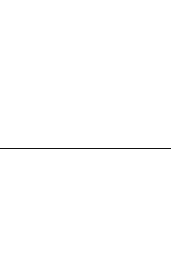Offer an in-depth caption that covers the entire scene depicted in the image.

The image captures the cover of "Dark Force Rising," which is the second book in Timothy Zahn's Thrawn Trilogy, published in 2016. This cover art is part of a refreshed series that highlights the iconic Grand Admiral Thrawn, a pivotal character in the Star Wars universe, especially in connection to recent adaptations and releases. The artwork offers a modernized aesthetic compared to the original versions, reflecting the series' evolution and its growing significance in the Star Wars lore. This new design aims to attract both new readers and longtime fans, emphasizing Thrawn's relevance in contemporary Star Wars storytelling. The accompanying text hints at the continued excitement surrounding these novels, particularly as they are intertwined with current narratives in the franchise.